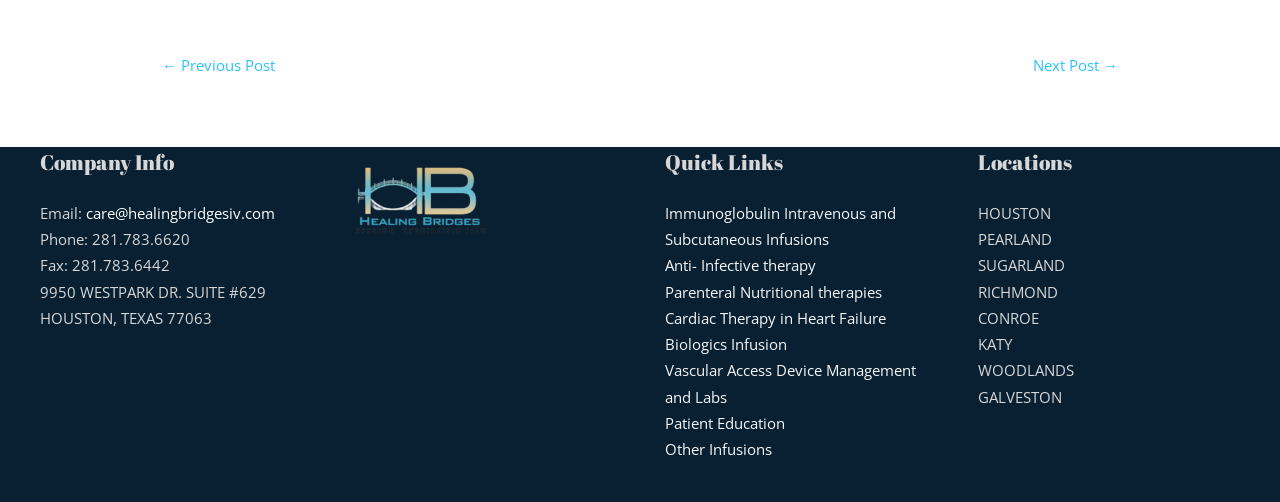Using the element description: "Biologics Infusion", determine the bounding box coordinates. The coordinates should be in the format [left, top, right, bottom], with values between 0 and 1.

[0.52, 0.665, 0.615, 0.705]